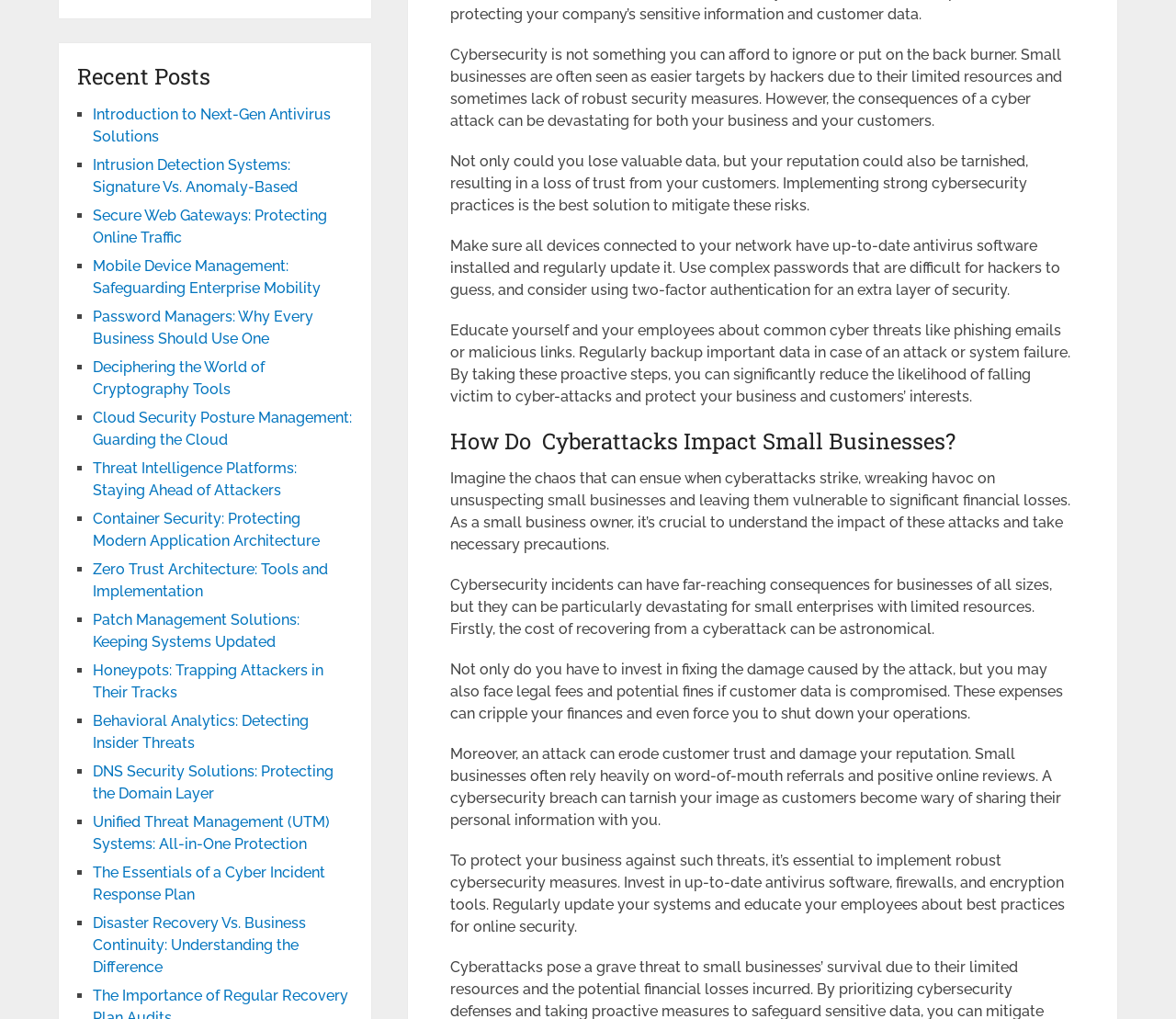Refer to the image and answer the question with as much detail as possible: What is the purpose of the 'Recent Posts' section?

The 'Recent Posts' section appears to be a list of links to additional articles or resources related to cybersecurity, providing visitors with more information and tools to help them protect their businesses.